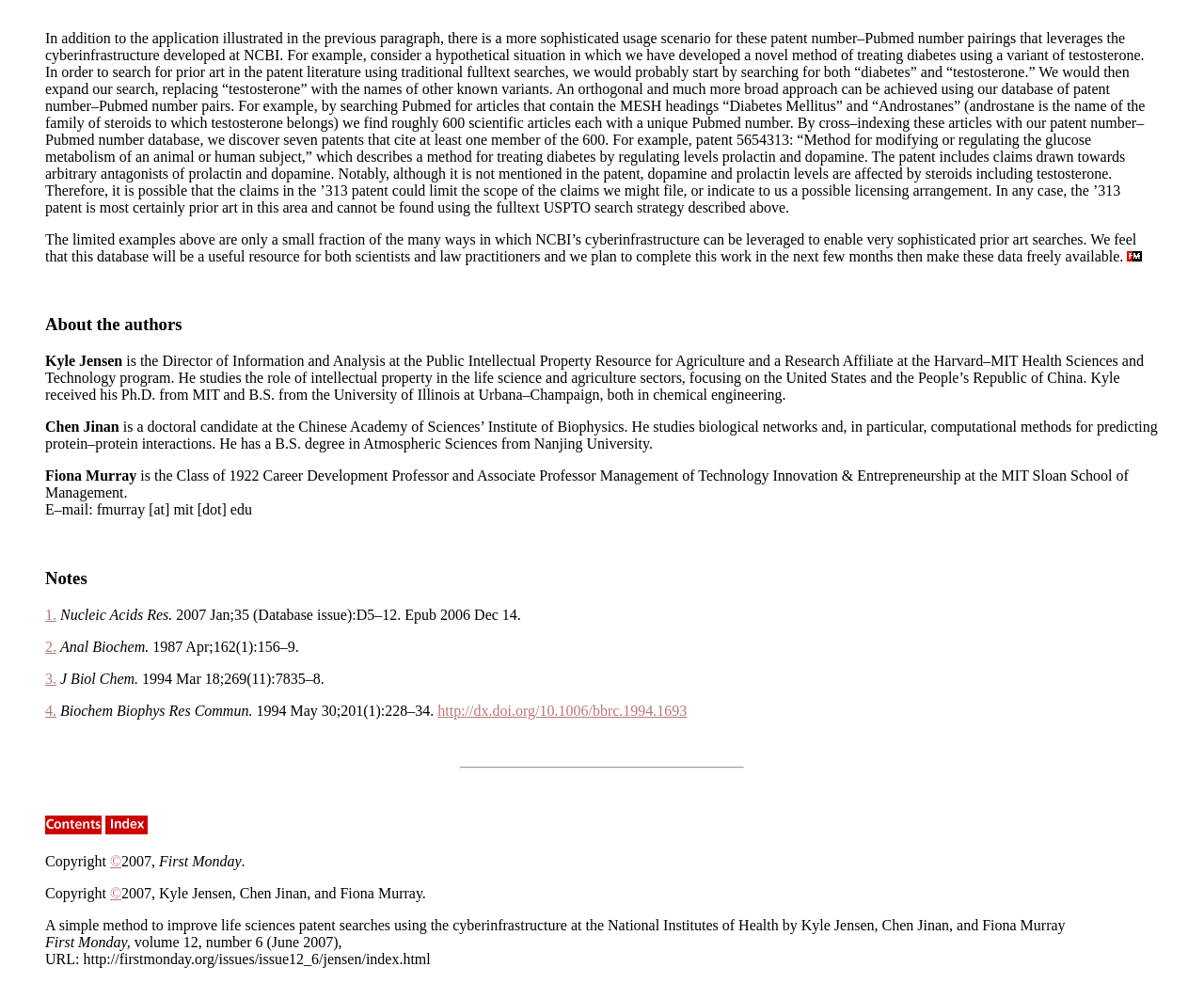Give a short answer to this question using one word or a phrase:
What is the topic of the article?

Life sciences patent searches